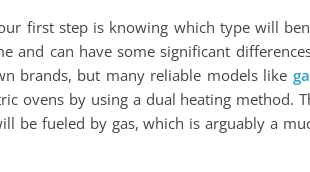What is the advantage of dual heating method?
Based on the screenshot, provide a one-word or short-phrase response.

Better performance